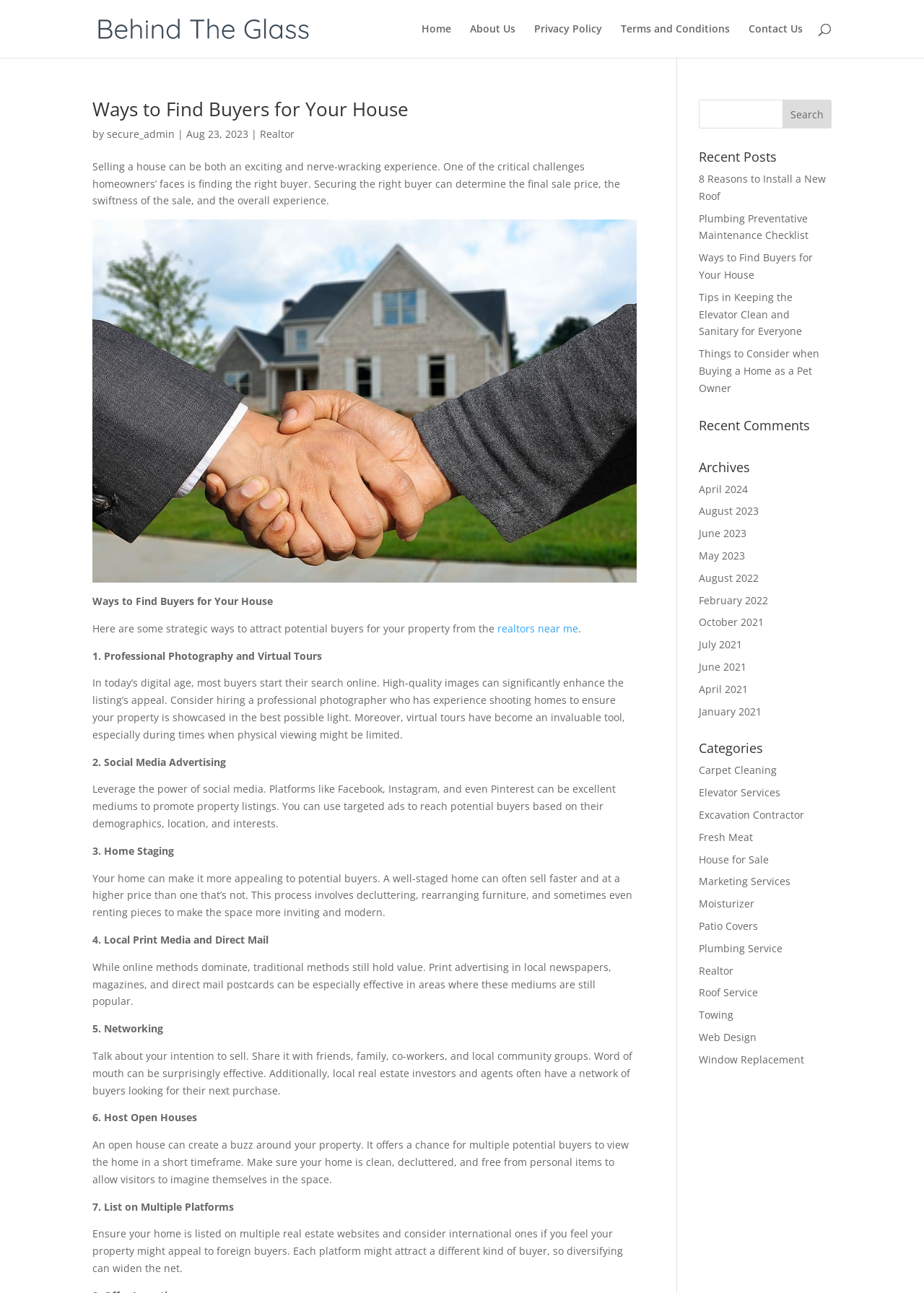Can you find the bounding box coordinates of the area I should click to execute the following instruction: "Click on the 'Home' link"?

[0.456, 0.018, 0.488, 0.045]